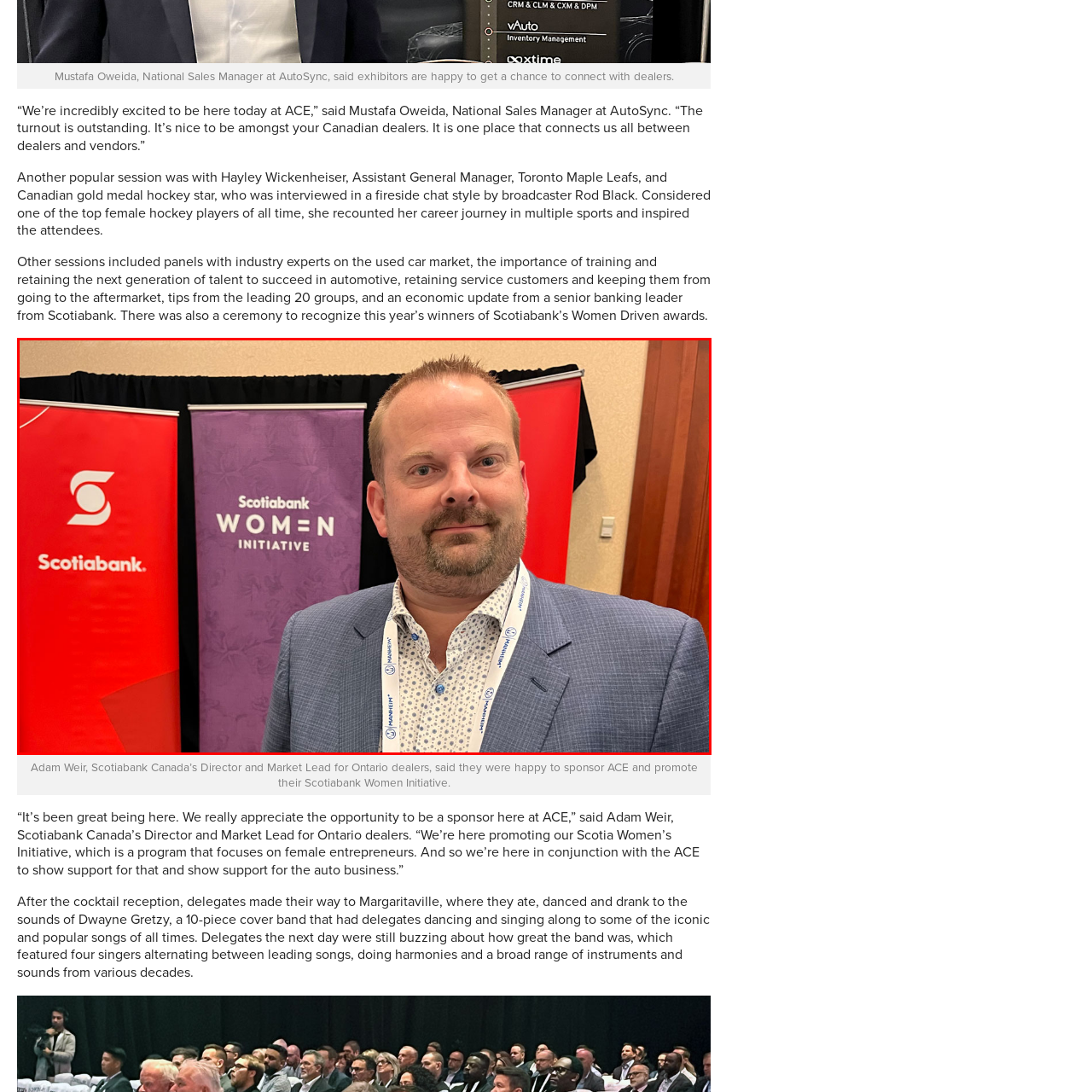Direct your attention to the image marked by the red boundary, What is the purpose of the event? Provide a single word or phrase in response.

Supporting female entrepreneurs